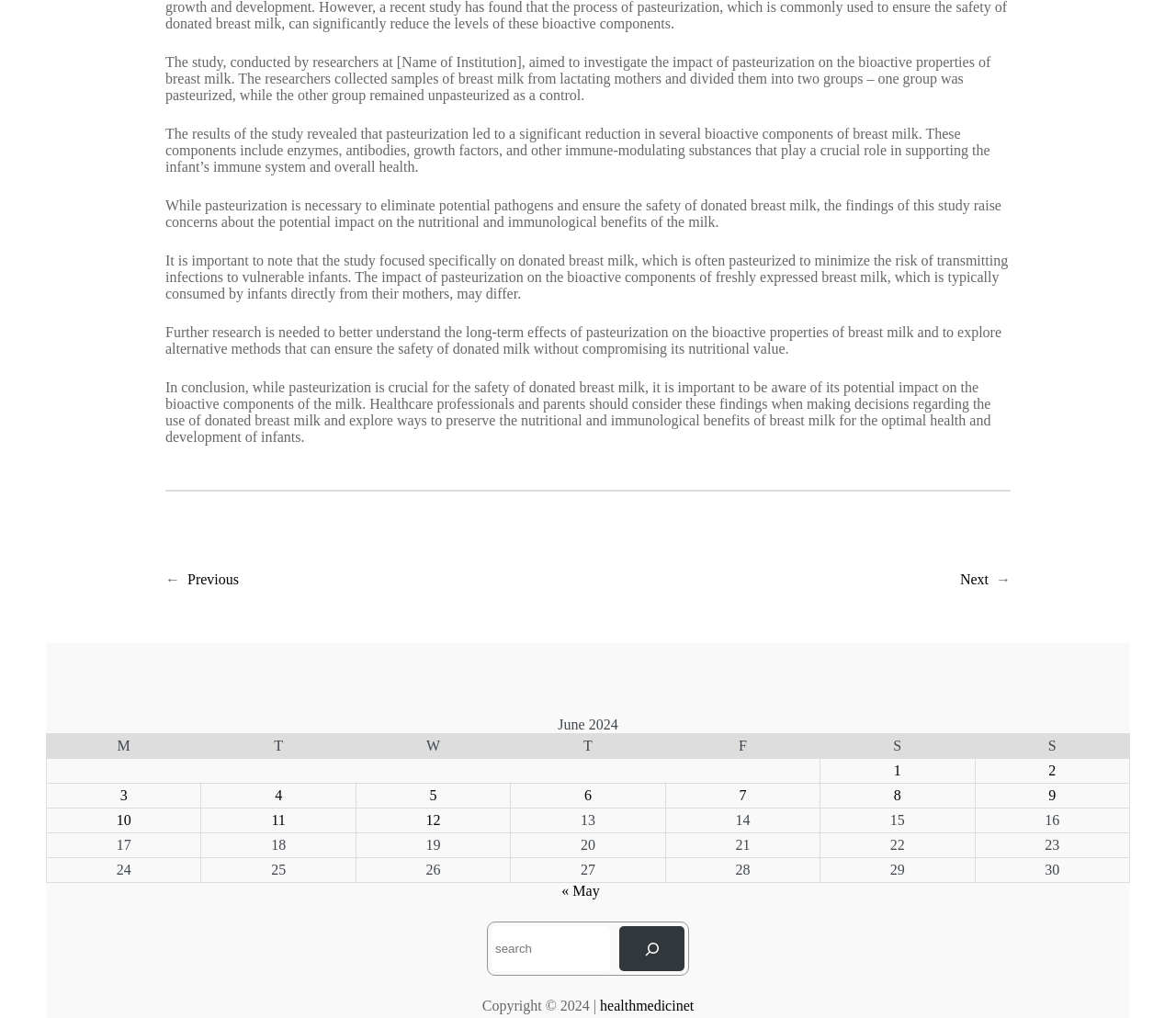Please determine the bounding box coordinates, formatted as (top-left x, top-left y, bottom-right x, bottom-right y), with all values as floating point numbers between 0 and 1. Identify the bounding box of the region described as: Next

[0.816, 0.561, 0.841, 0.577]